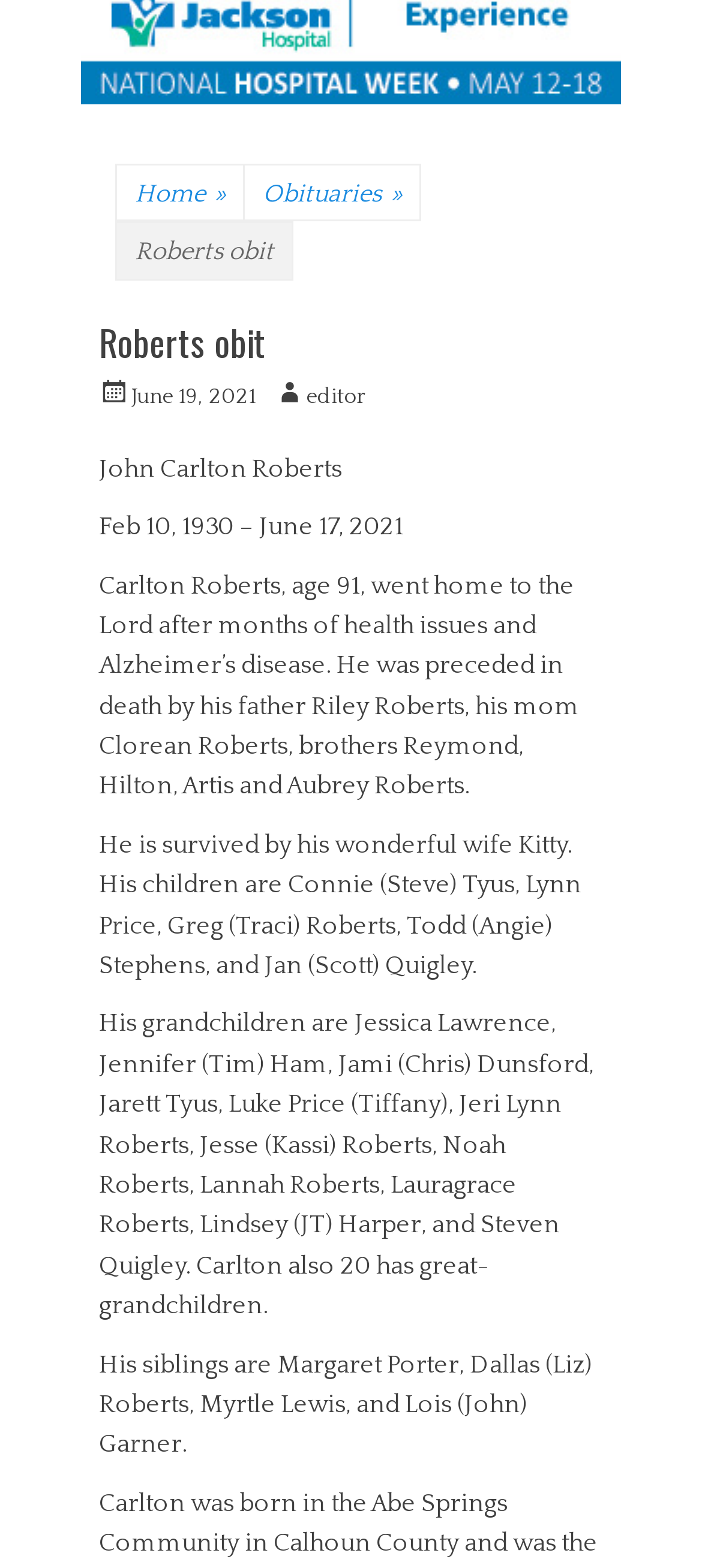Given the description Obituaries», predict the bounding box coordinates of the UI element. Ensure the coordinates are in the format (top-left x, top-left y, bottom-right x, bottom-right y) and all values are between 0 and 1.

[0.349, 0.105, 0.597, 0.14]